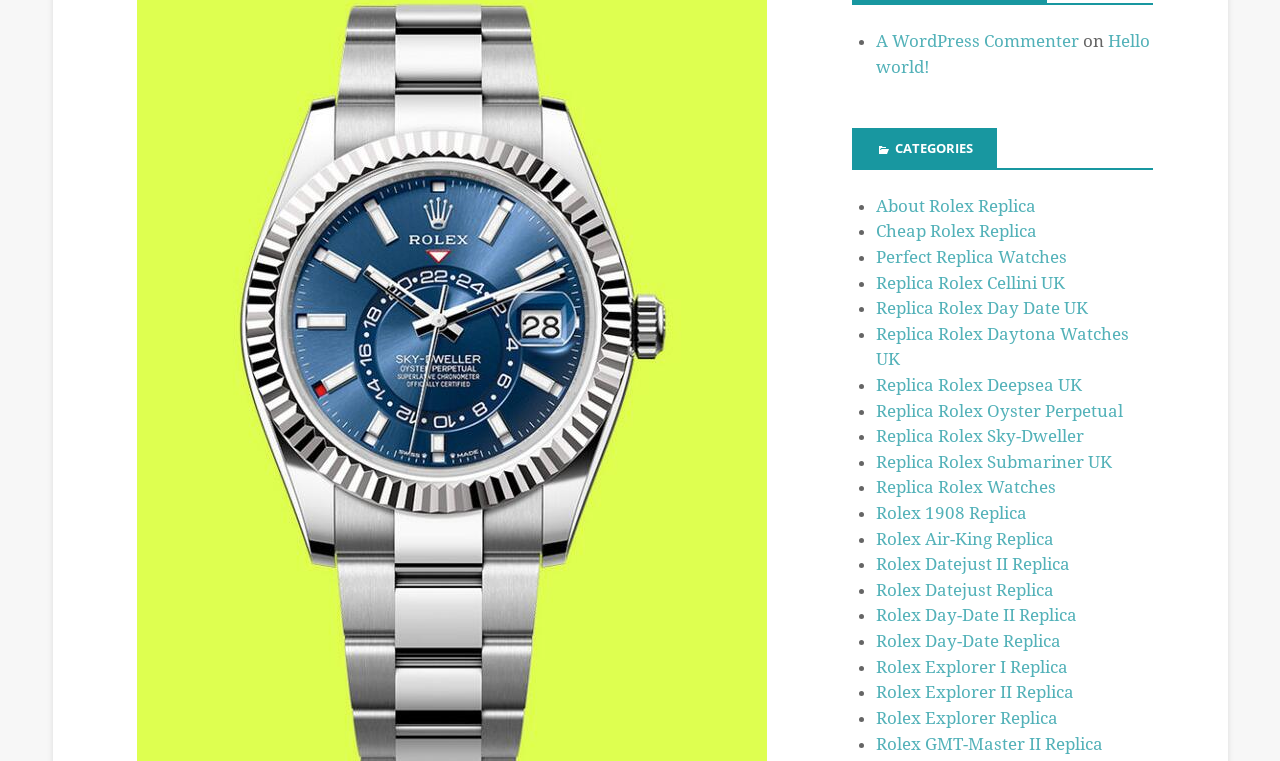What is the category of the first link?
Give a one-word or short-phrase answer derived from the screenshot.

CATEGORIES